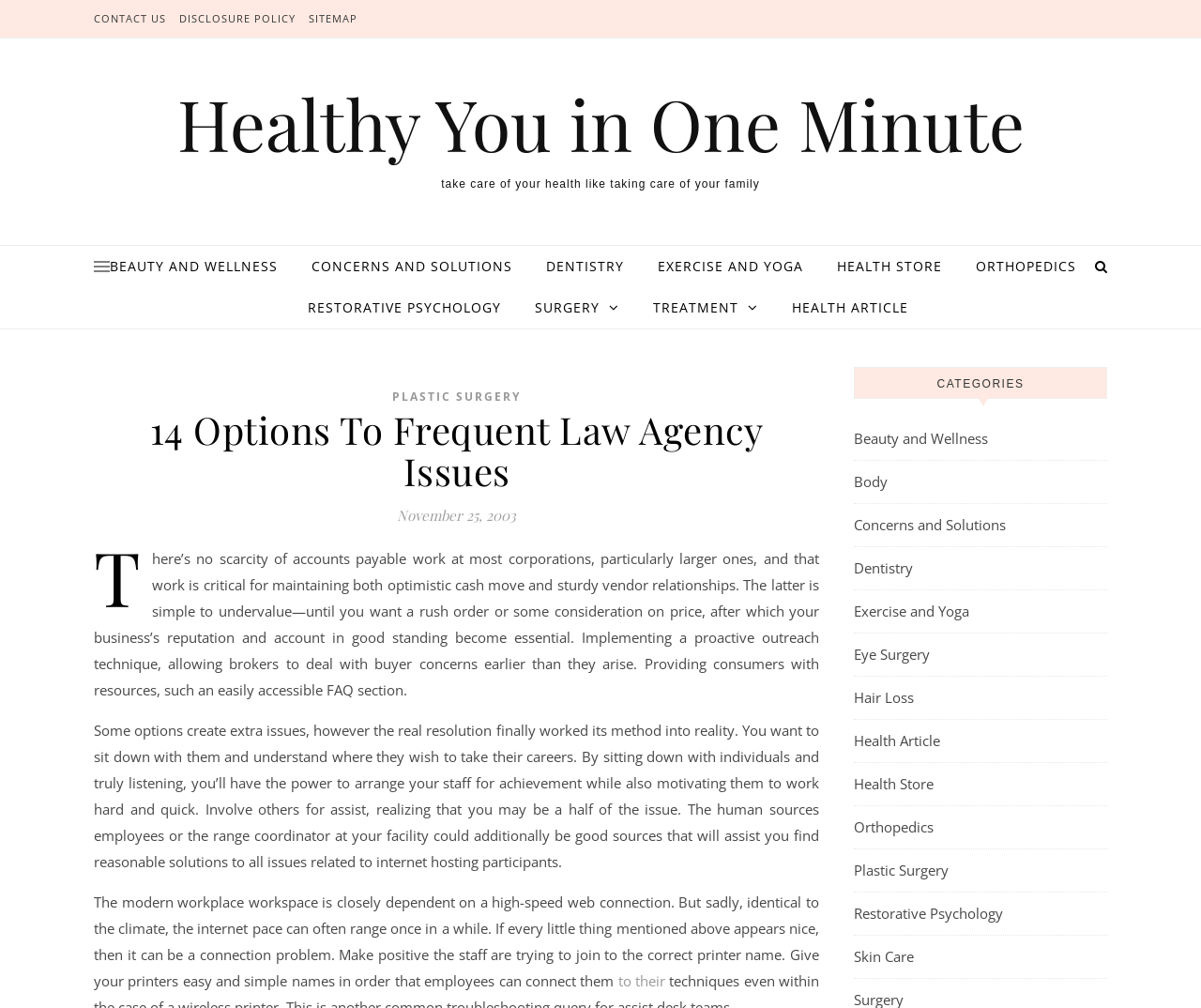Please identify the bounding box coordinates of the element's region that should be clicked to execute the following instruction: "go to BEAUTY AND WELLNESS". The bounding box coordinates must be four float numbers between 0 and 1, i.e., [left, top, right, bottom].

[0.091, 0.244, 0.244, 0.285]